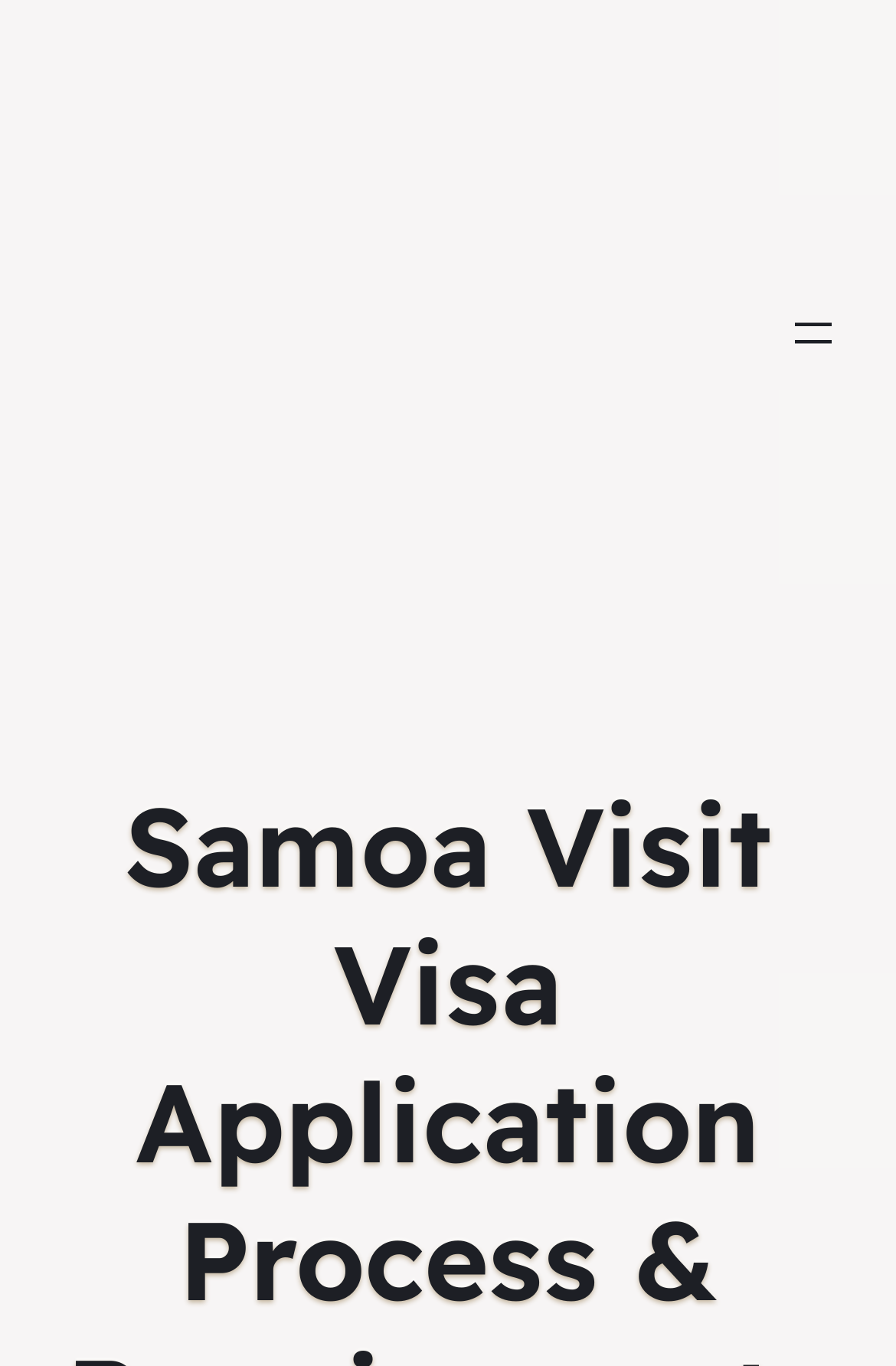Please extract the webpage's main title and generate its text content.

Samoa Visit Visa Application Process & Requirements